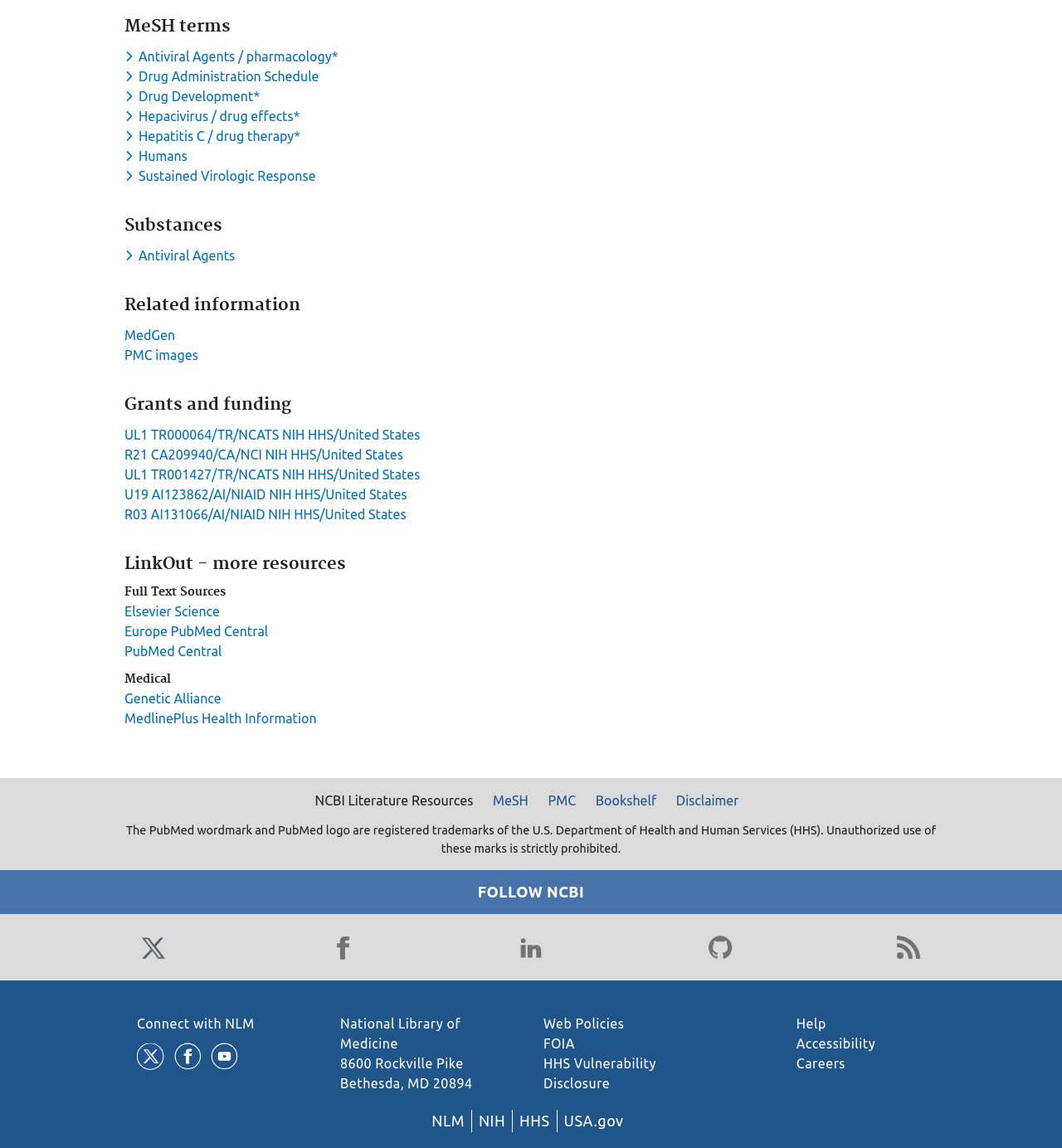What is the last link under the 'Full Text Sources' heading?
Using the information from the image, provide a comprehensive answer to the question.

I looked at the 'Full Text Sources' heading and found the last link, which is labeled 'PubMed Central'.